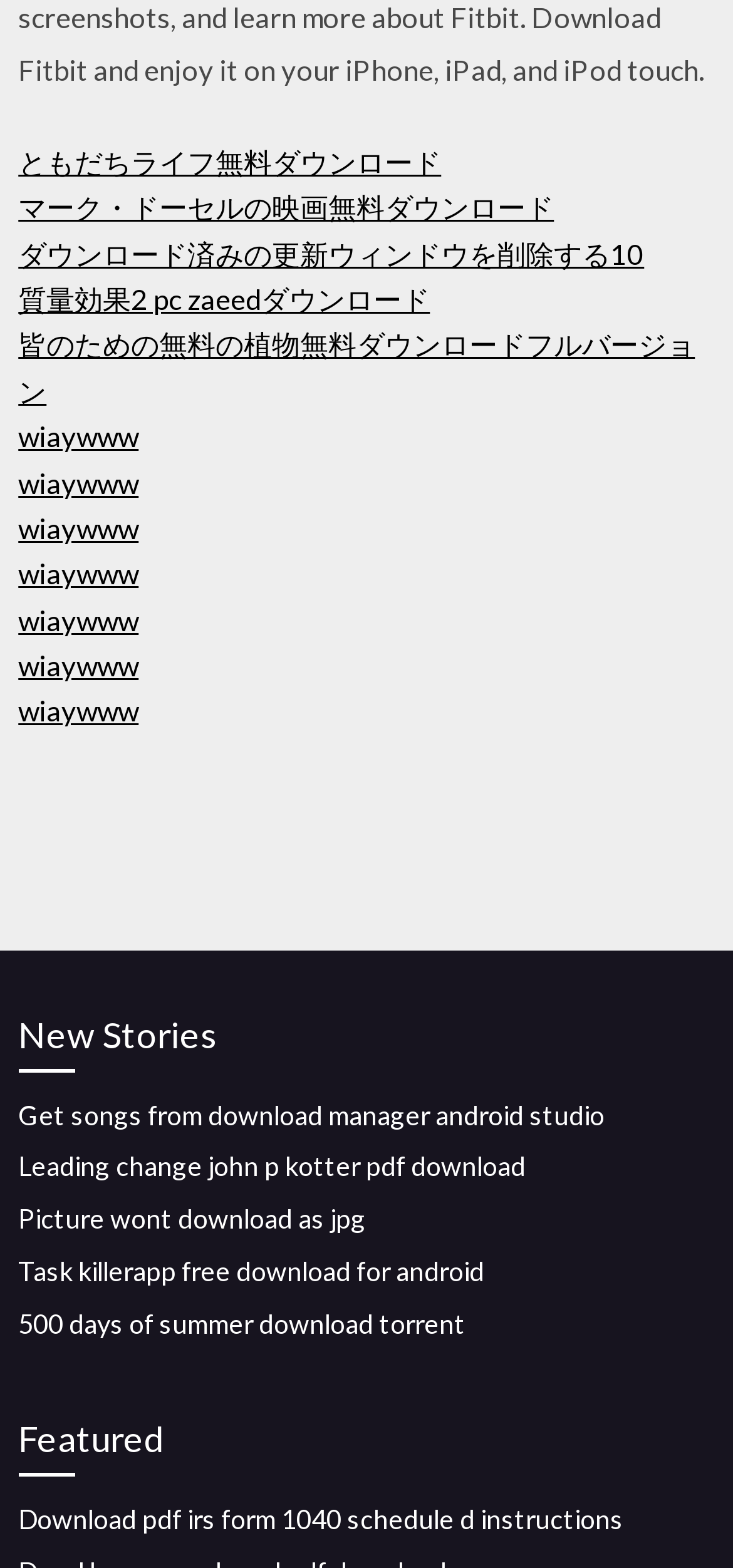Locate the bounding box coordinates of the element you need to click to accomplish the task described by this instruction: "Download 500 days of summer torrent".

[0.025, 0.833, 0.635, 0.854]